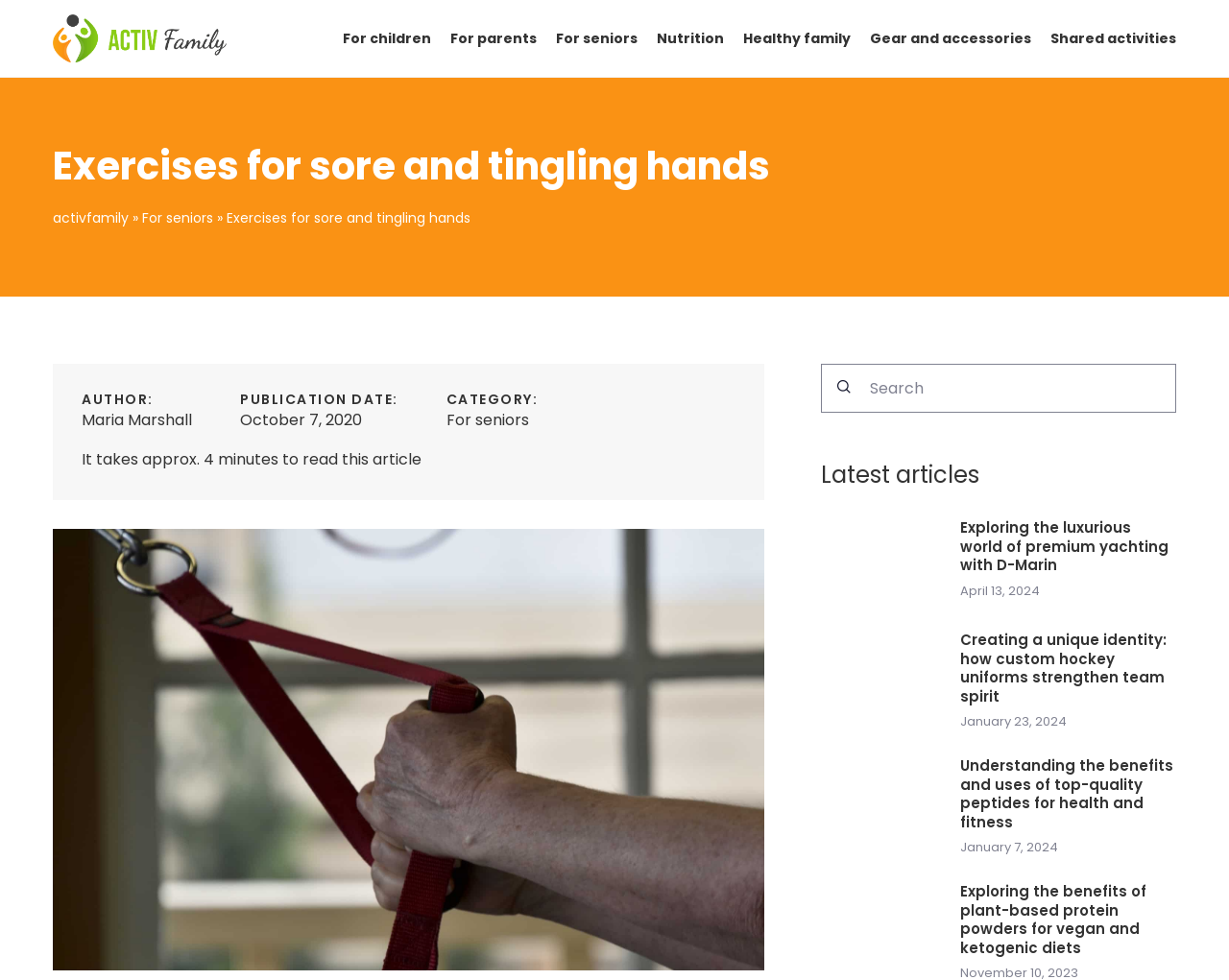What is the publication date of the current article?
Examine the screenshot and reply with a single word or phrase.

October 7, 2020